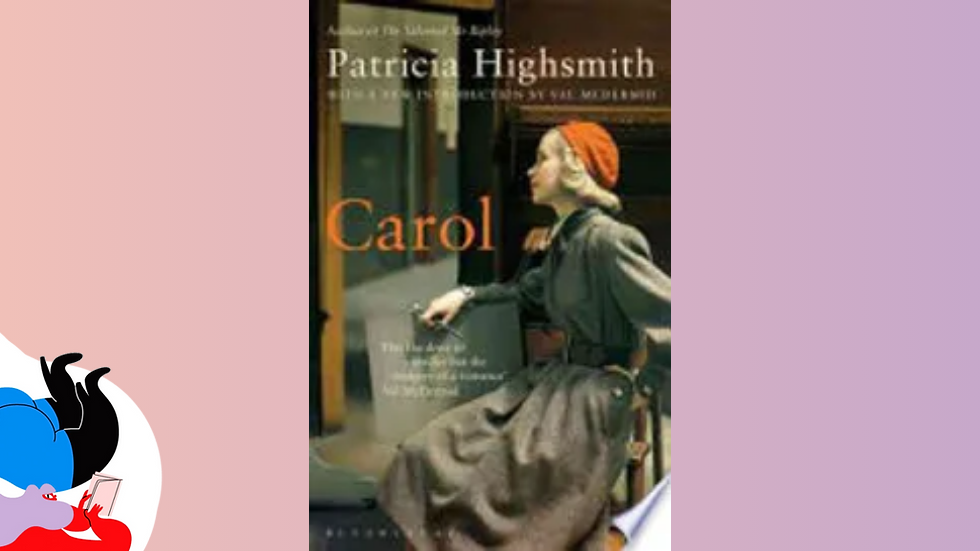What is the dominant color of the title?
Using the image as a reference, deliver a detailed and thorough answer to the question.

The title 'Carol' is displayed in a bold, orange font, which catches the attention of the viewer and stands out against the slightly muted background of the book cover.